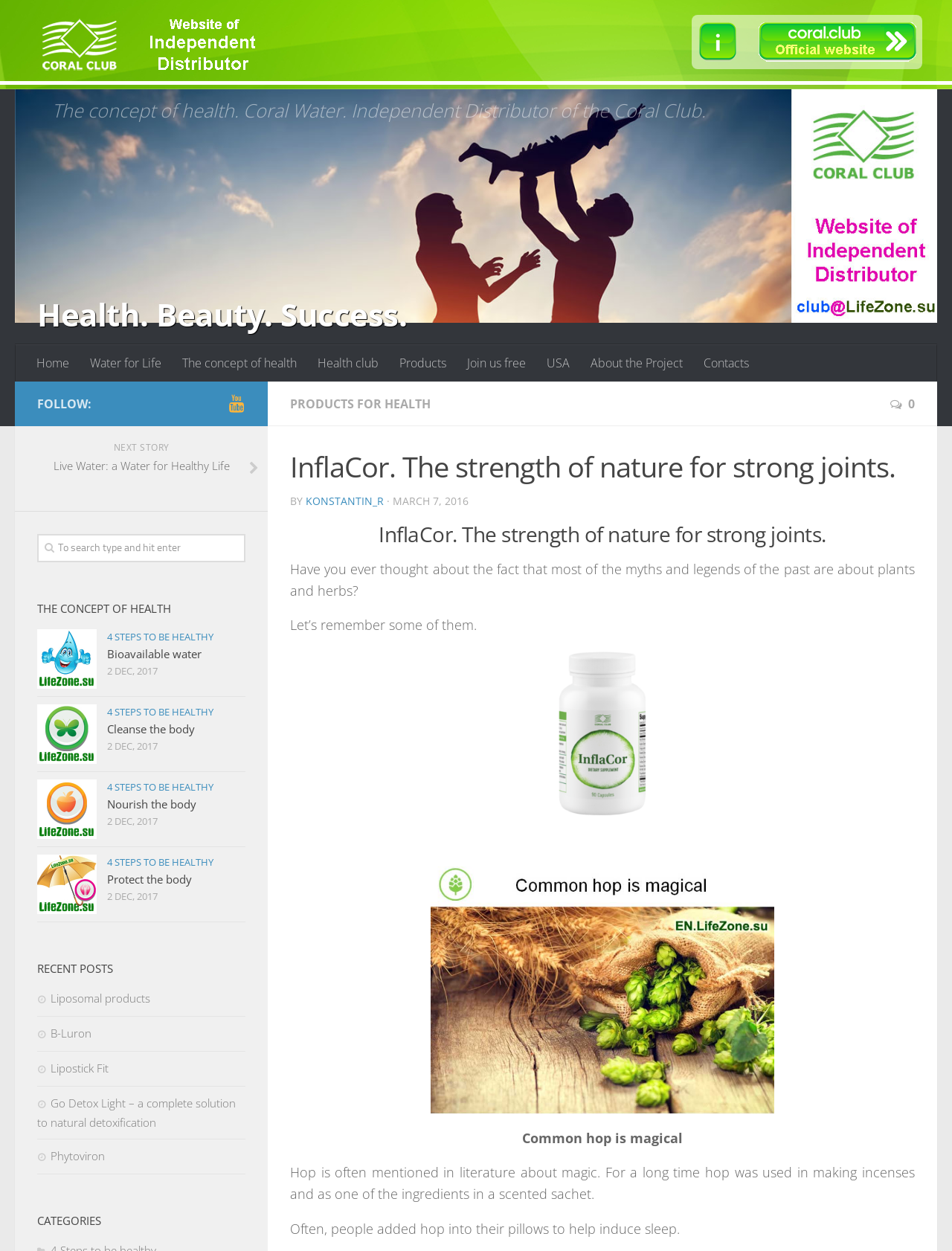Please identify the bounding box coordinates of the clickable area that will fulfill the following instruction: "Click on the '4 STEPS TO BE HEALTHY' link". The coordinates should be in the format of four float numbers between 0 and 1, i.e., [left, top, right, bottom].

[0.112, 0.504, 0.224, 0.514]